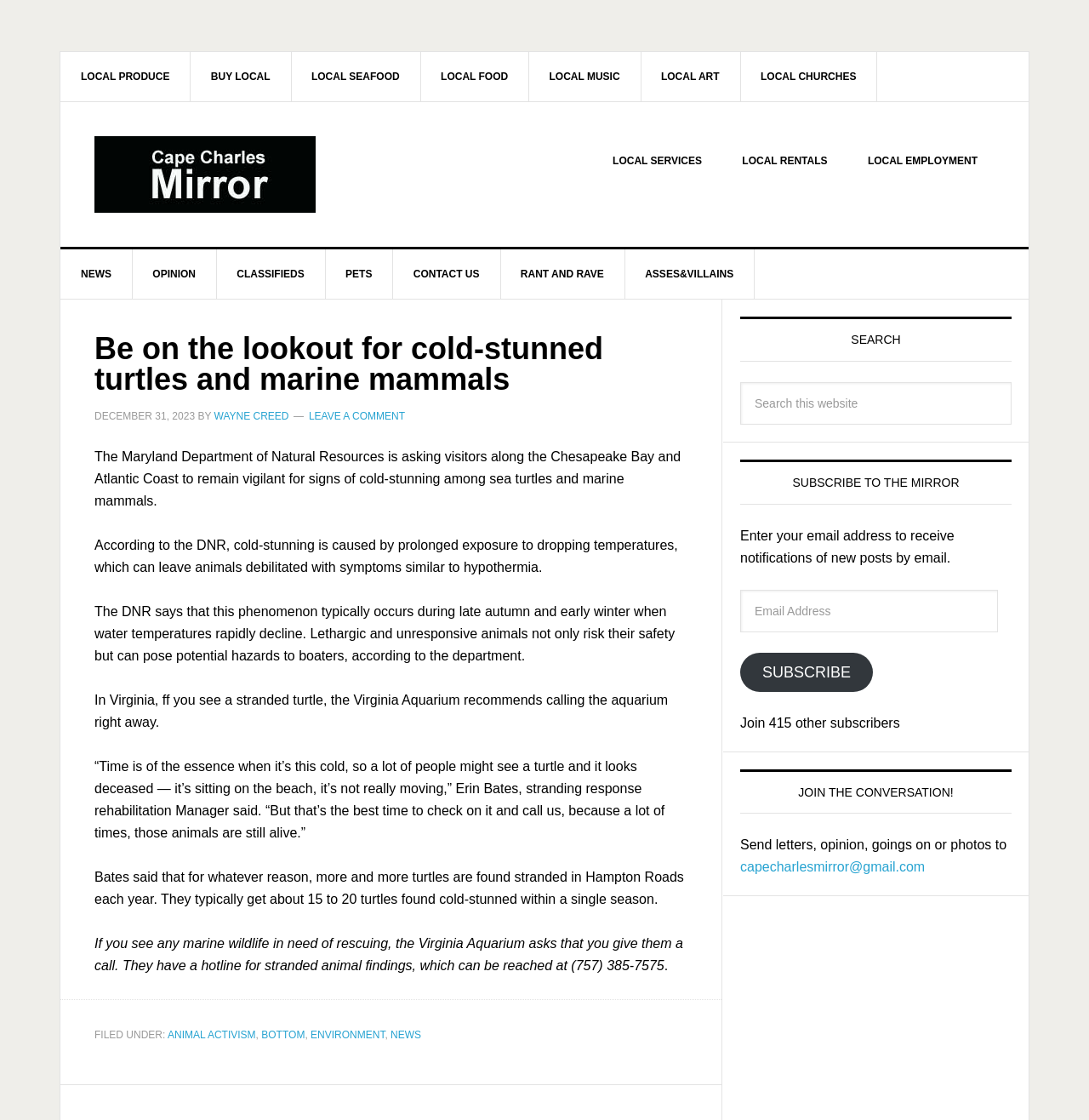What is the title or heading displayed on the webpage?

Be on the lookout for cold-stunned turtles and marine mammals